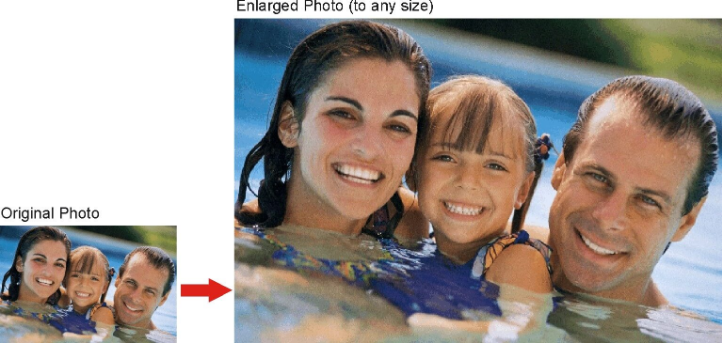What is the purpose of the enlarged version of the photo?
Look at the screenshot and provide an in-depth answer.

The enlarged version of the same photo is presented to emphasize the high-quality output achievable with advanced printing technology, highlighting the vibrant colors and details of the original image.